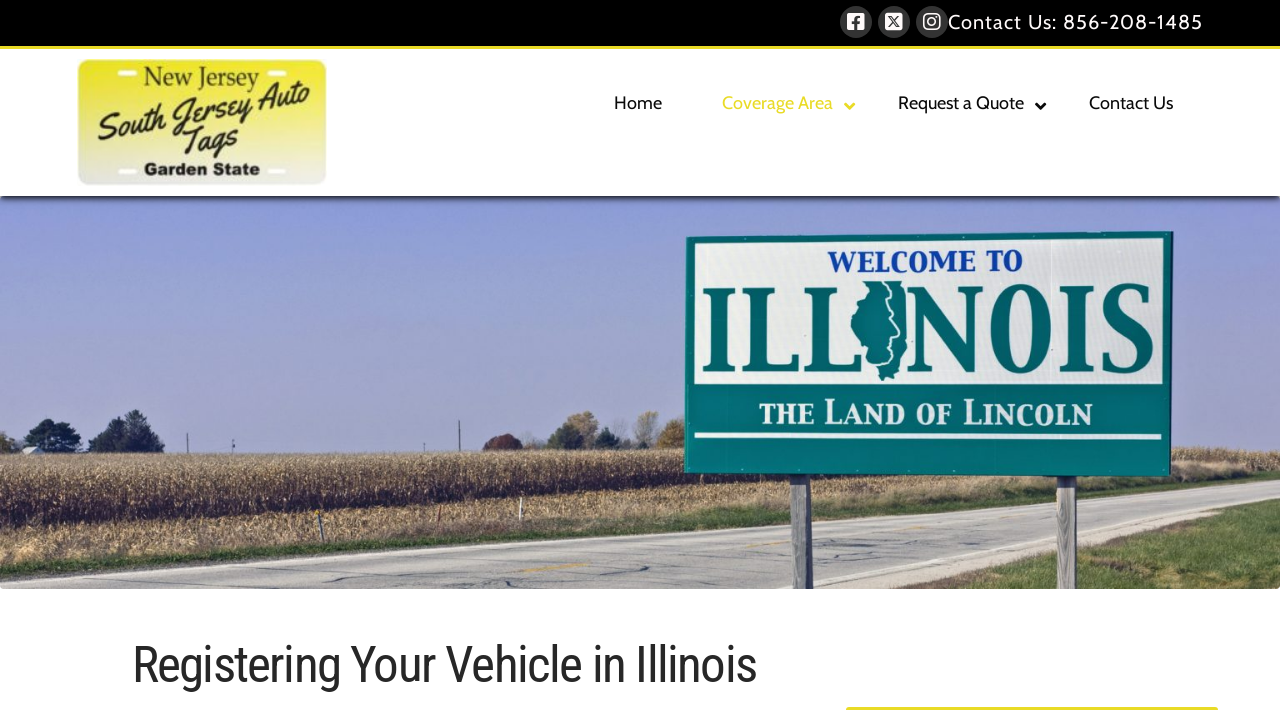From the element description Request a Quote, predict the bounding box coordinates of the UI element. The coordinates must be specified in the format (top-left x, top-left y, bottom-right x, bottom-right y) and should be within the 0 to 1 range.

[0.686, 0.111, 0.82, 0.179]